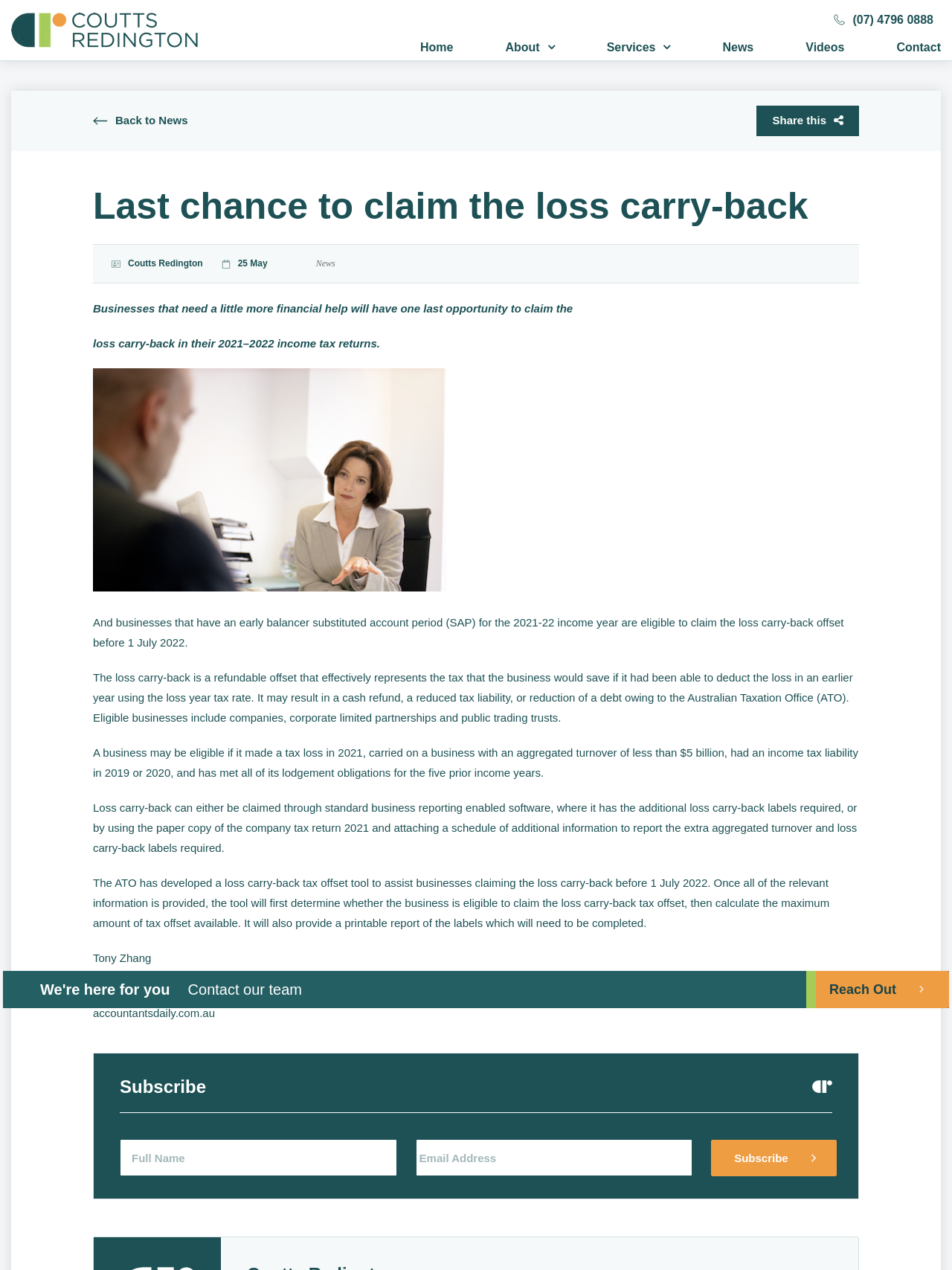What is the author of the article?
Carefully examine the image and provide a detailed answer to the question.

The author of the article is mentioned at the bottom of the webpage as Tony Zhang, along with the date 22 April 2022.